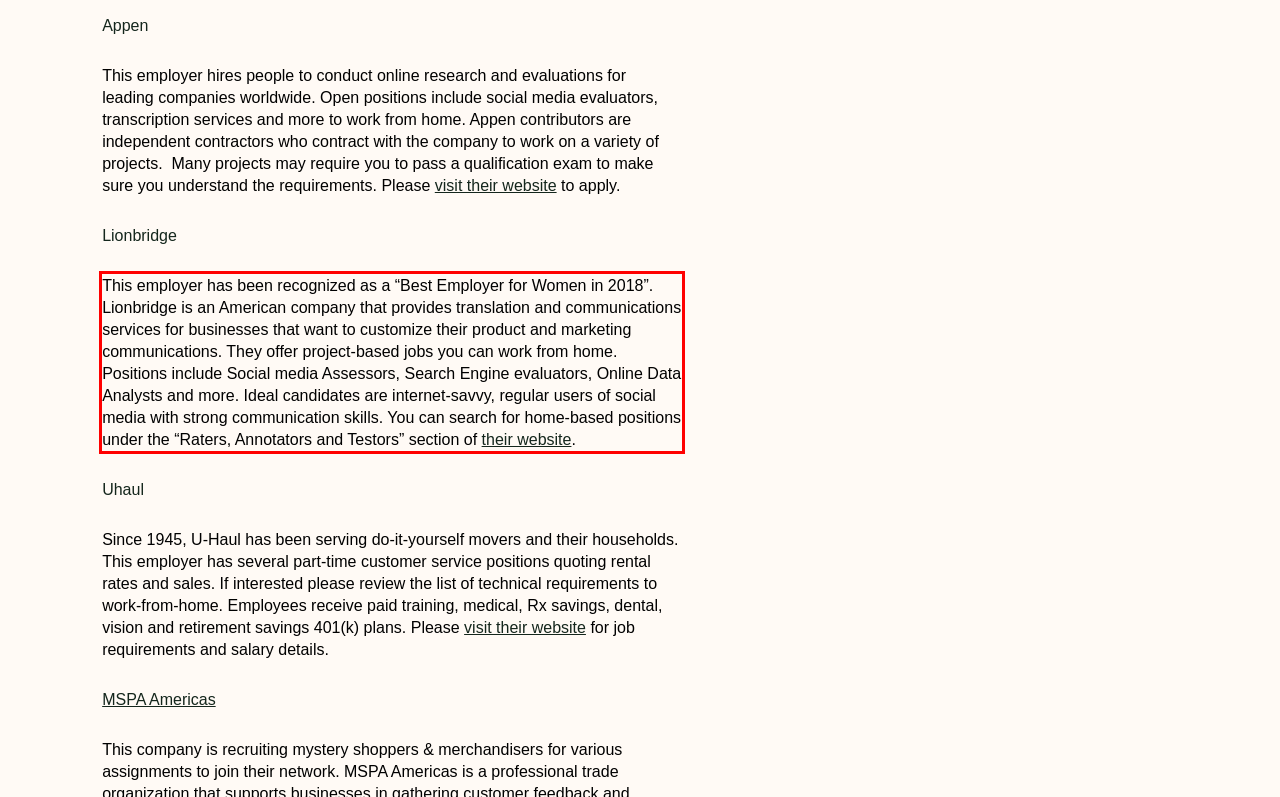View the screenshot of the webpage and identify the UI element surrounded by a red bounding box. Extract the text contained within this red bounding box.

This employer has been recognized as a “Best Employer for Women in 2018”. Lionbridge is an American company that provides translation and communications services for businesses that want to customize their product and marketing communications. They offer project-based jobs you can work from home. Positions include Social media Assessors, Search Engine evaluators, Online Data Analysts and more. Ideal candidates are internet-savvy, regular users of social media with strong communication skills. You can search for home-based positions under the “Raters, Annotators and Testors” section of their website.